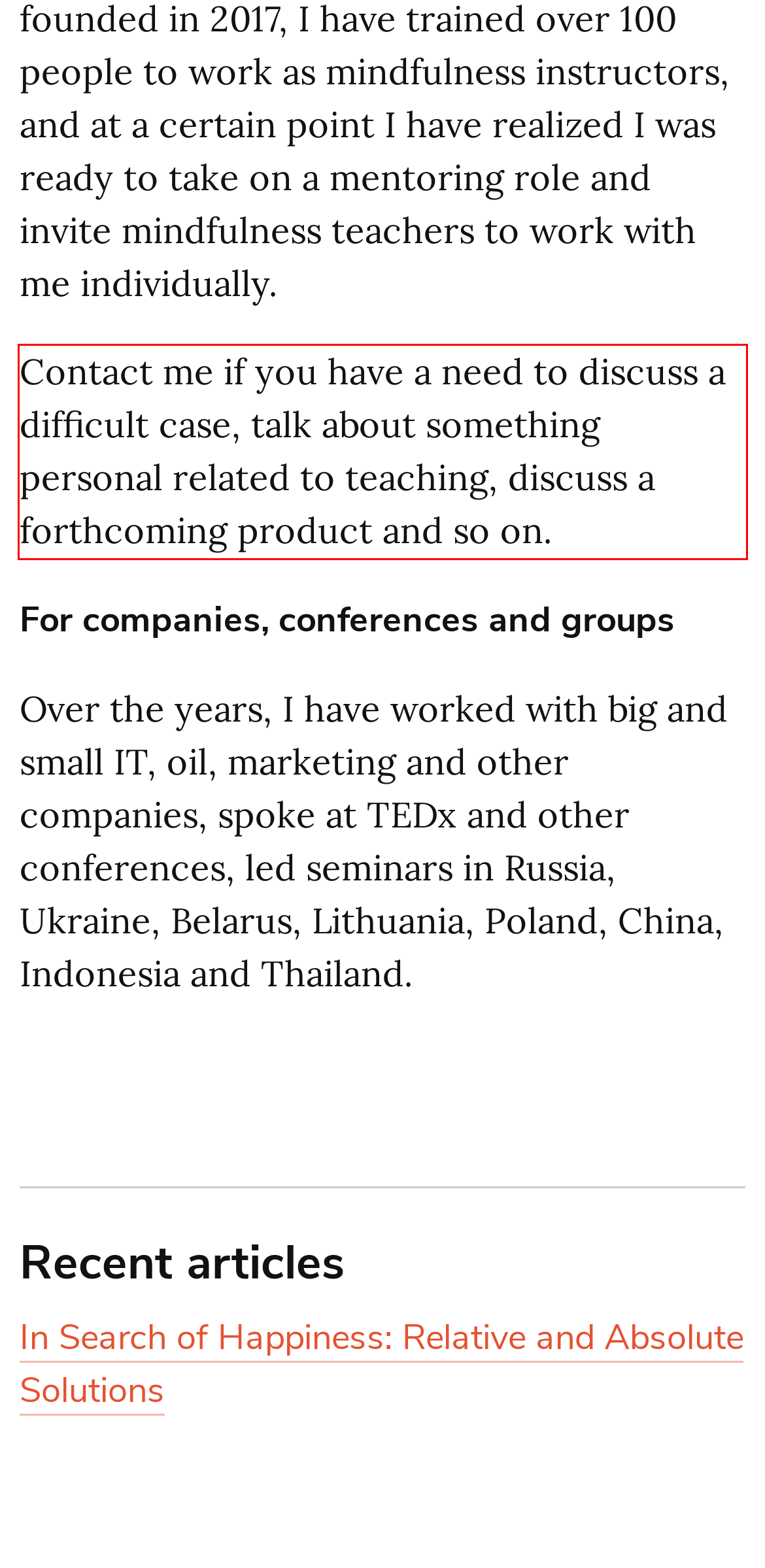View the screenshot of the webpage and identify the UI element surrounded by a red bounding box. Extract the text contained within this red bounding box.

Contact me if you have a need to discuss a difficult case, talk about something personal related to teaching, discuss a forthcoming product and so on.